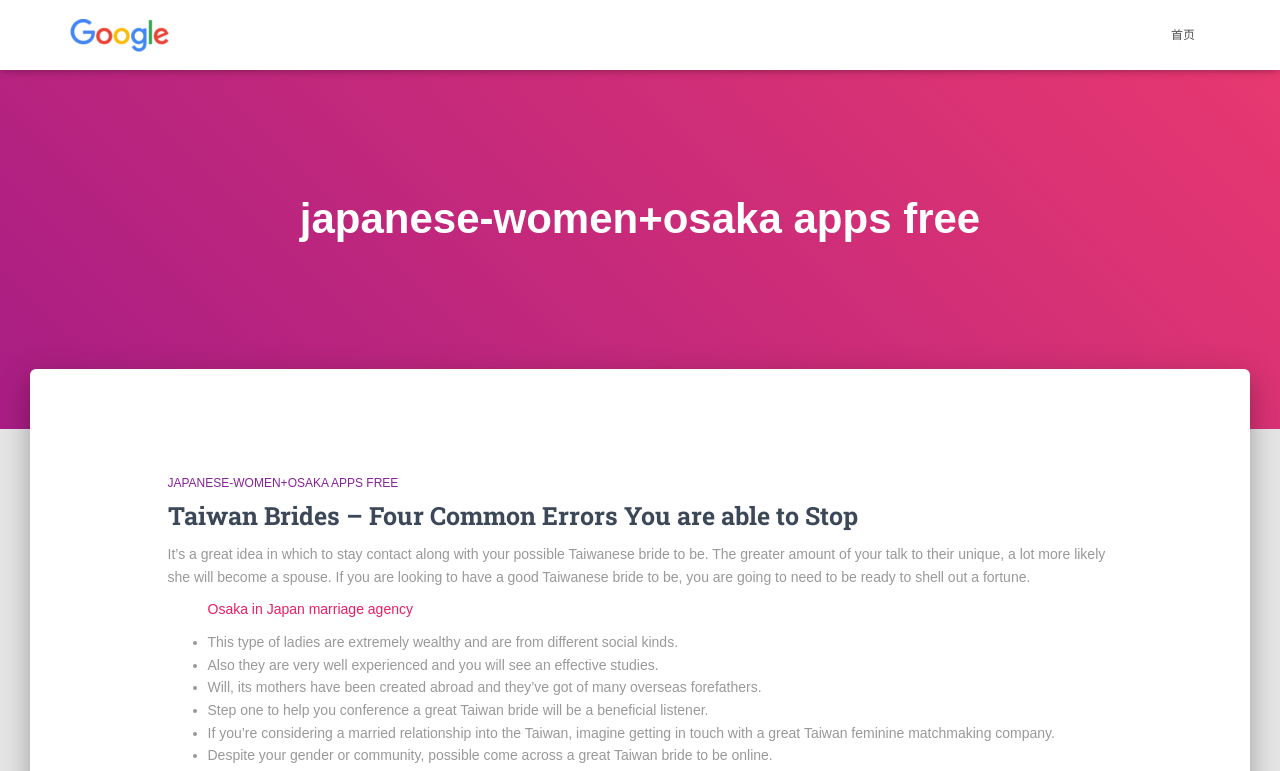Describe the webpage in detail, including text, images, and layout.

This webpage appears to be a blog or article about Japanese women and Osaka apps, with a focus on Taiwanese brides and marriage agencies. 

At the top left of the page, there is a link with the text "超人seo" accompanied by an image with the same text. On the top right, there is a link labeled "首页". 

Below these elements, there is a large heading that reads "japanese-women+osaka apps free" in lowercase letters. Directly below this heading, there is a similar heading in all capital letters. 

The main content of the page is divided into sections, each with its own heading and links. The first section has a heading that reads "Taiwan Brides – Four Common Errors You are able to Stop" and contains a link with the same text. 

Below this section, there is a block of text that provides advice on communicating with potential Taiwanese brides. This is followed by a link to an "Osaka in Japan marriage agency". 

The rest of the page is a list of bullet points, each with a brief description of the characteristics of Taiwanese women, such as their wealth, education, and cultural background. The list also provides advice on how to meet and marry a Taiwanese bride, including the importance of being a good listener and considering a Taiwan female matchmaking company.